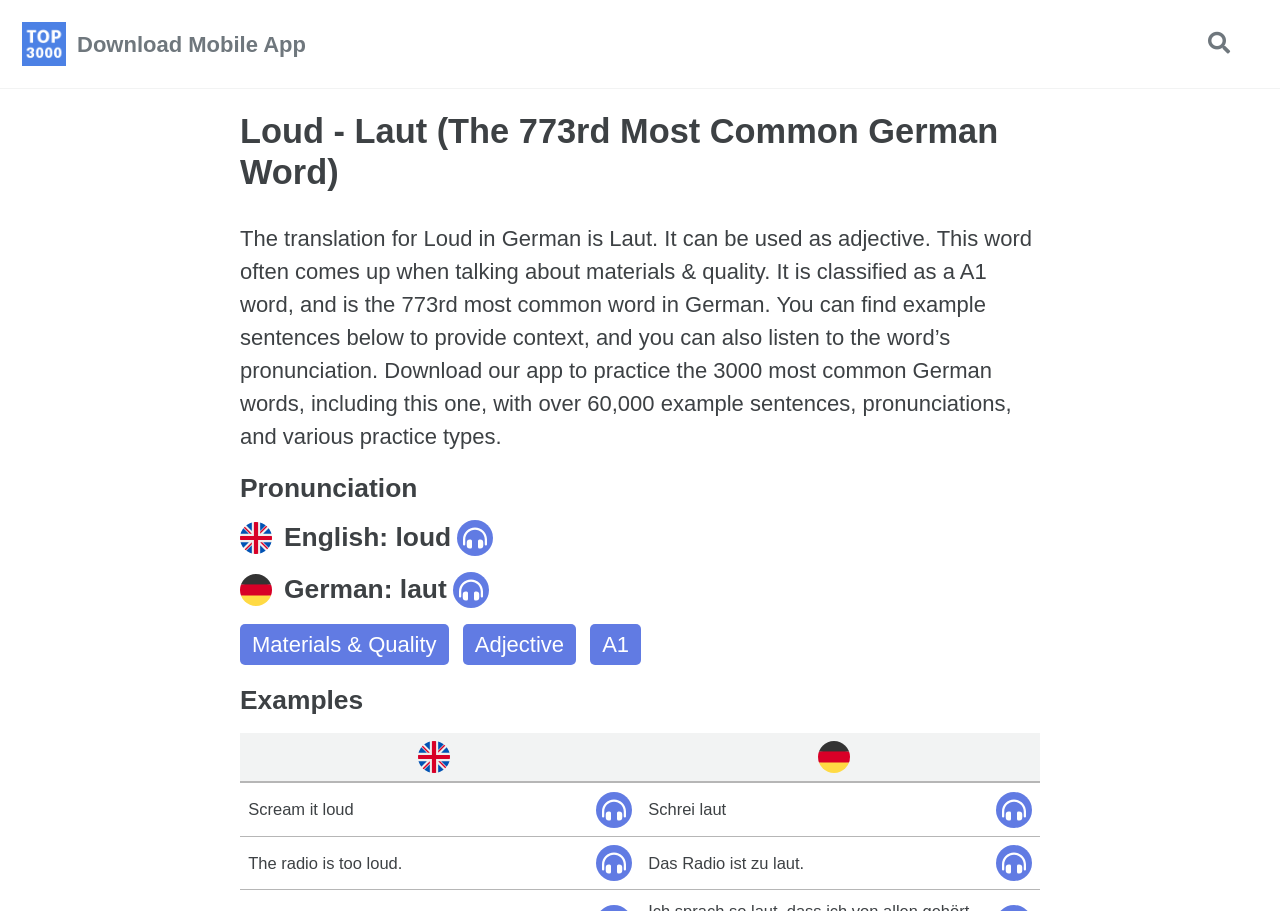Pinpoint the bounding box coordinates of the area that should be clicked to complete the following instruction: "View examples of 'Loud' in German". The coordinates must be given as four float numbers between 0 and 1, i.e., [left, top, right, bottom].

[0.5, 0.805, 0.812, 0.858]